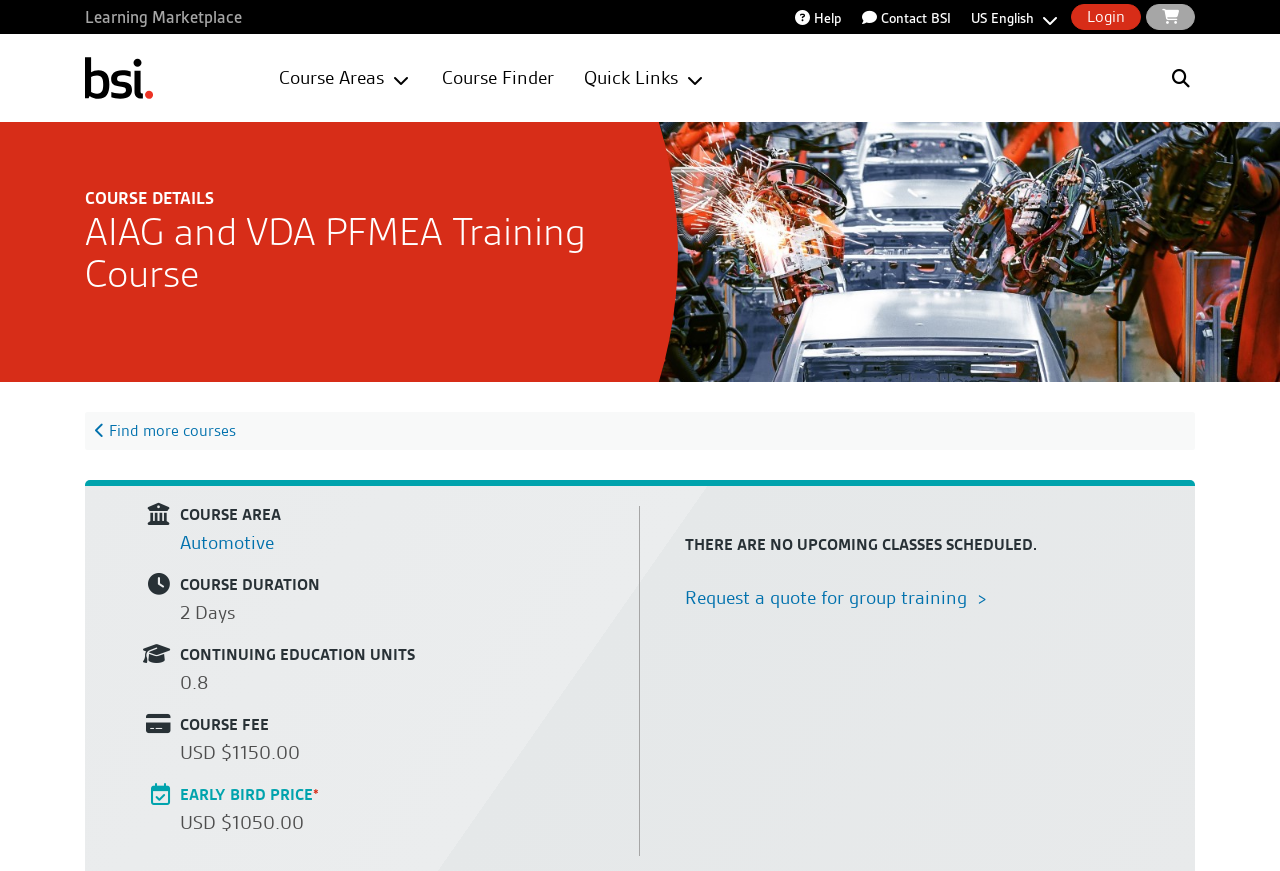Find the bounding box of the web element that fits this description: "Find more courses".

[0.074, 0.482, 0.184, 0.506]